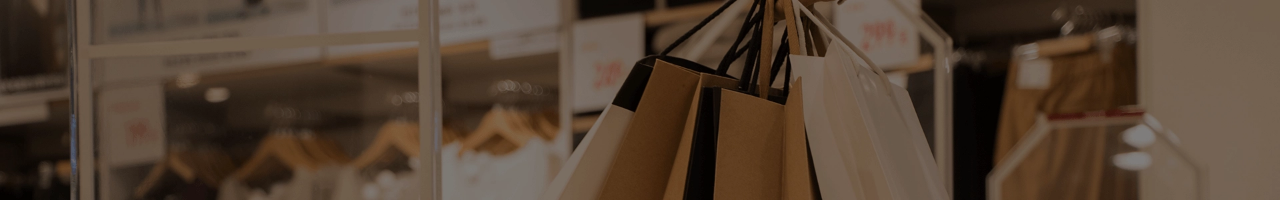Please answer the following query using a single word or phrase: 
What aspect of packaging is prioritized alongside functionality?

Aesthetics